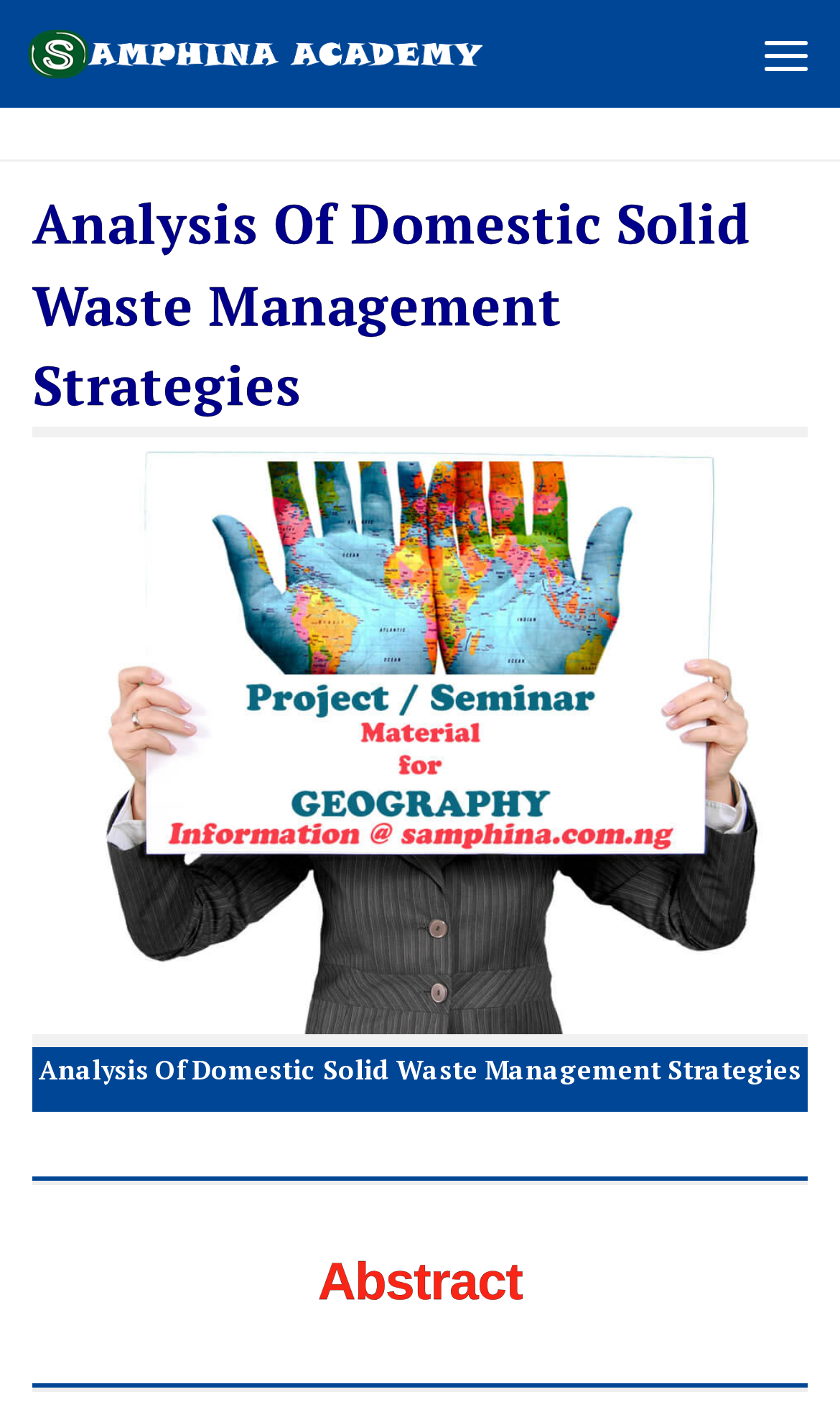Using the information in the image, give a detailed answer to the following question: What is the purpose of the 'Skip to content' link?

The 'Skip to content' link is likely intended to allow users to bypass the navigation or header section and jump directly to the main content of the webpage.